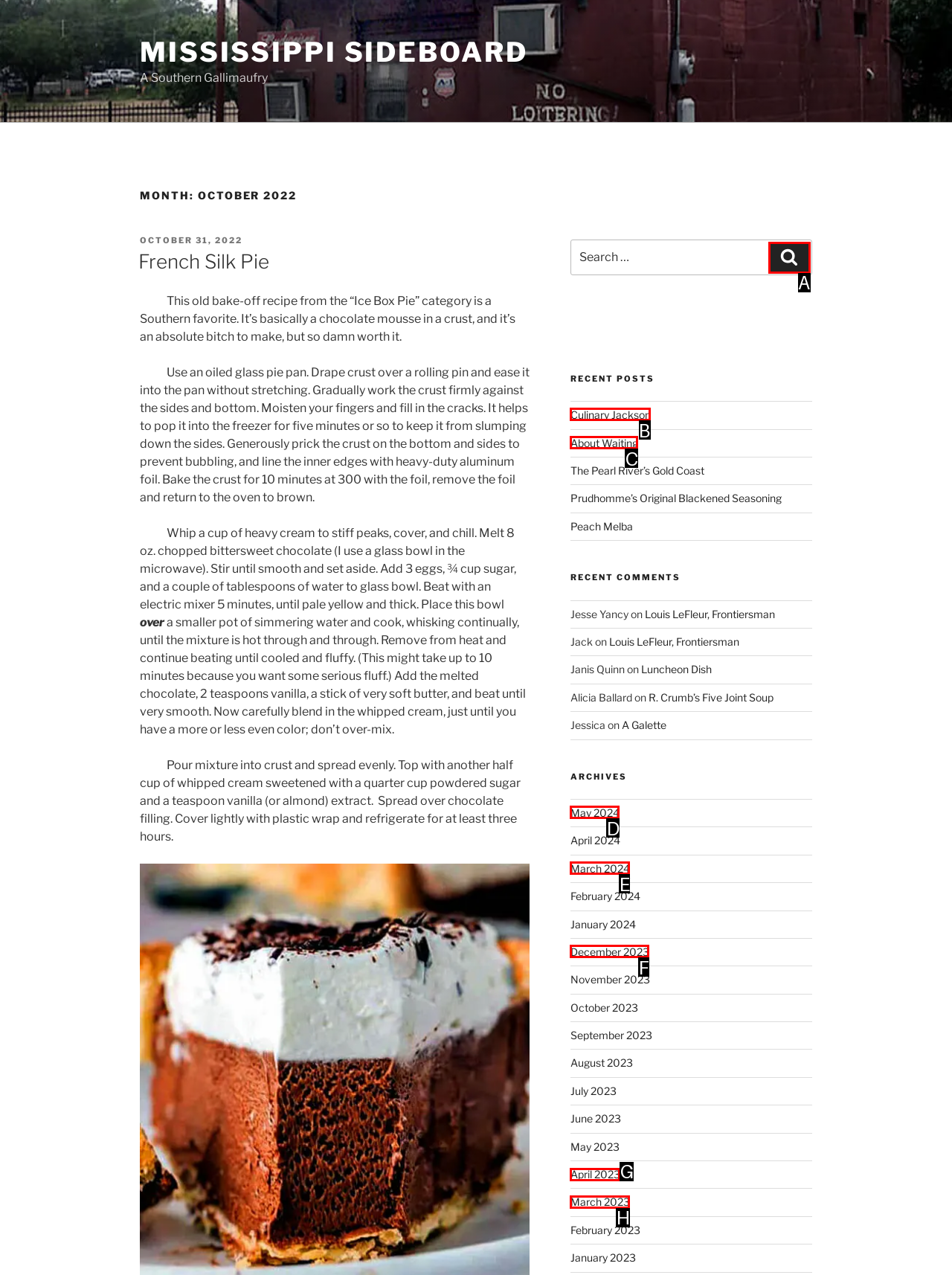From the given options, tell me which letter should be clicked to complete this task: Read the recent post 'Culinary Jackson'
Answer with the letter only.

B